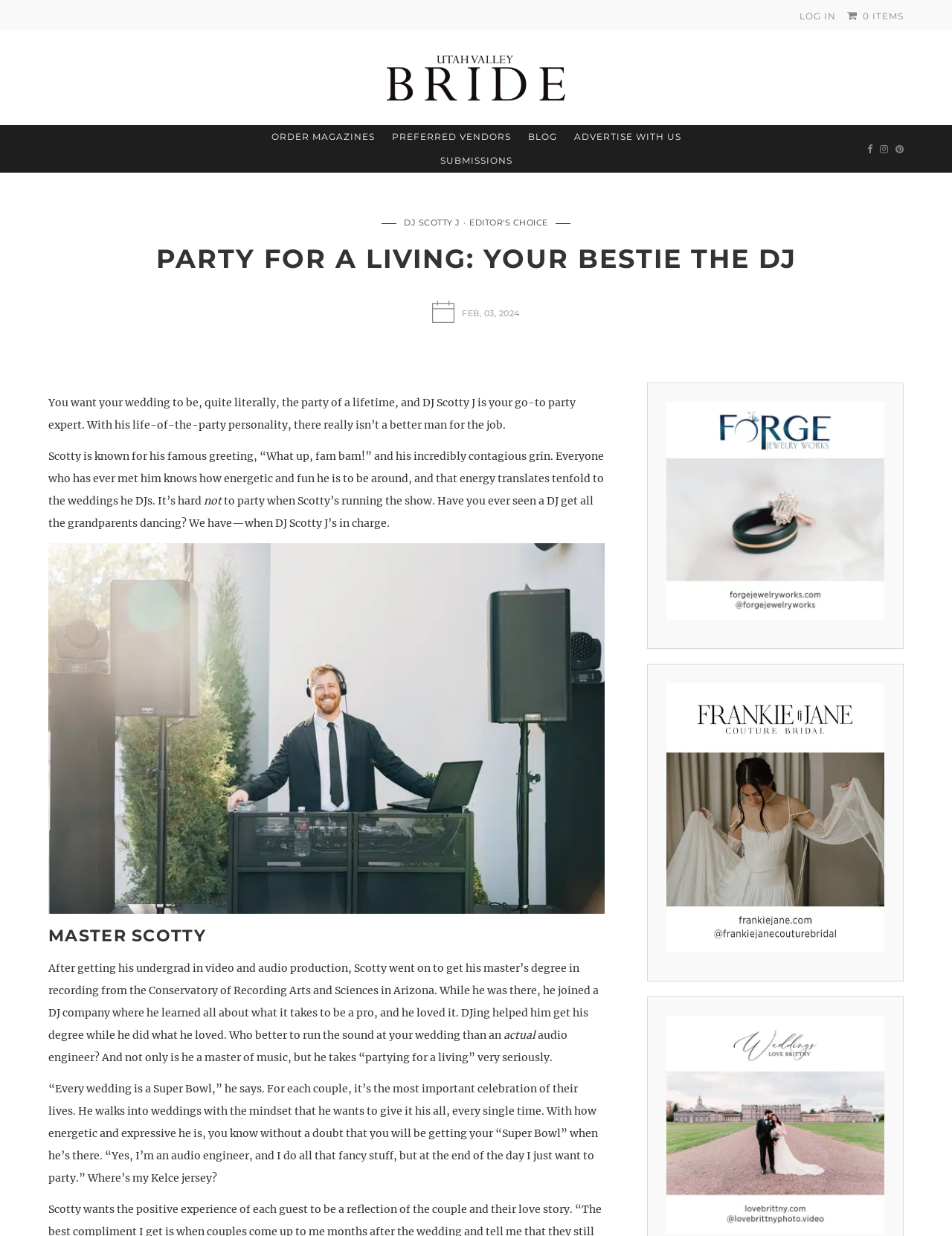Please specify the bounding box coordinates of the clickable region to carry out the following instruction: "contact DJ Scotty J". The coordinates should be four float numbers between 0 and 1, in the format [left, top, right, bottom].

[0.424, 0.176, 0.483, 0.184]